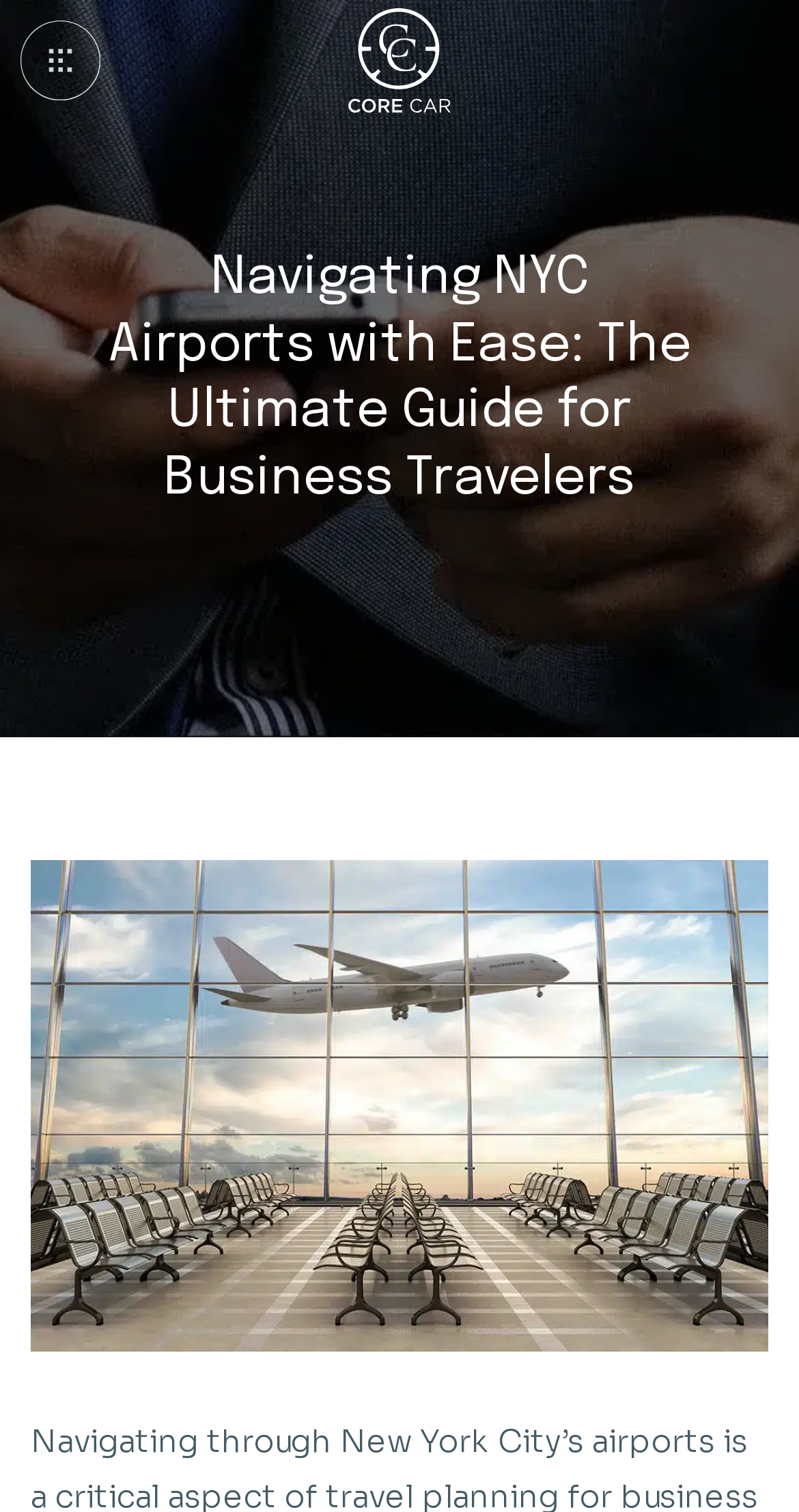Please determine the heading text of this webpage.

Navigating NYC Airports with Ease: The Ultimate Guide for Business Travelers